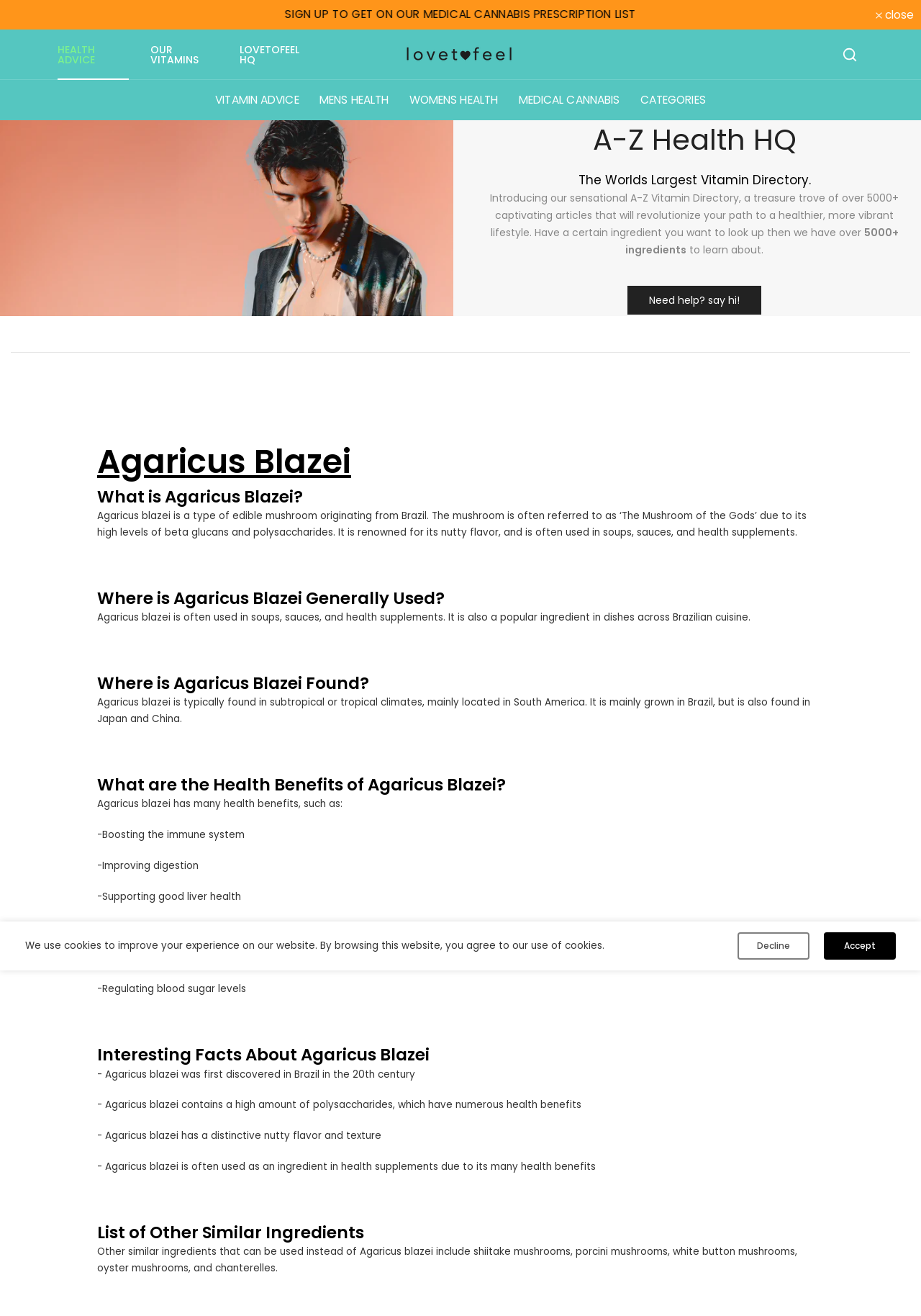Construct a comprehensive description capturing every detail on the webpage.

This webpage is about Agaricus Blazei, a type of edible mushroom native to Brazil, also known as the "Mushroom of the Gods". The page is divided into several sections, each with a clear heading. At the top, there are two "close" buttons, one on the left and one on the right, and a "SIGN UP" button in the middle. Below this, there are several links to different categories, including "HEALTH ADVICE", "OUR VITAMINS", and "LOVETOFEEL HQ". 

On the left side, there is a menu with links to various health-related topics, including "VITAMIN ADVICE", "MENS HEALTH", "WOMENS HEALTH", and "MEDICAL CANNABIS". Below this menu, there is a heading "A-Z Health HQ" and a subheading "The Worlds Largest Vitamin Directory". 

The main content of the page is about Agaricus Blazei, with several headings and paragraphs describing its origin, uses, health benefits, and interesting facts. The text is divided into sections, each with a clear heading, and includes information about the mushroom's nutty flavor, its use in soups and sauces, and its health benefits, such as boosting the immune system and reducing cholesterol levels. 

At the bottom of the page, there is a section about cookies, with a message explaining that the website uses cookies to improve the user's experience, and two buttons to "Decline" or "Accept" the use of cookies.